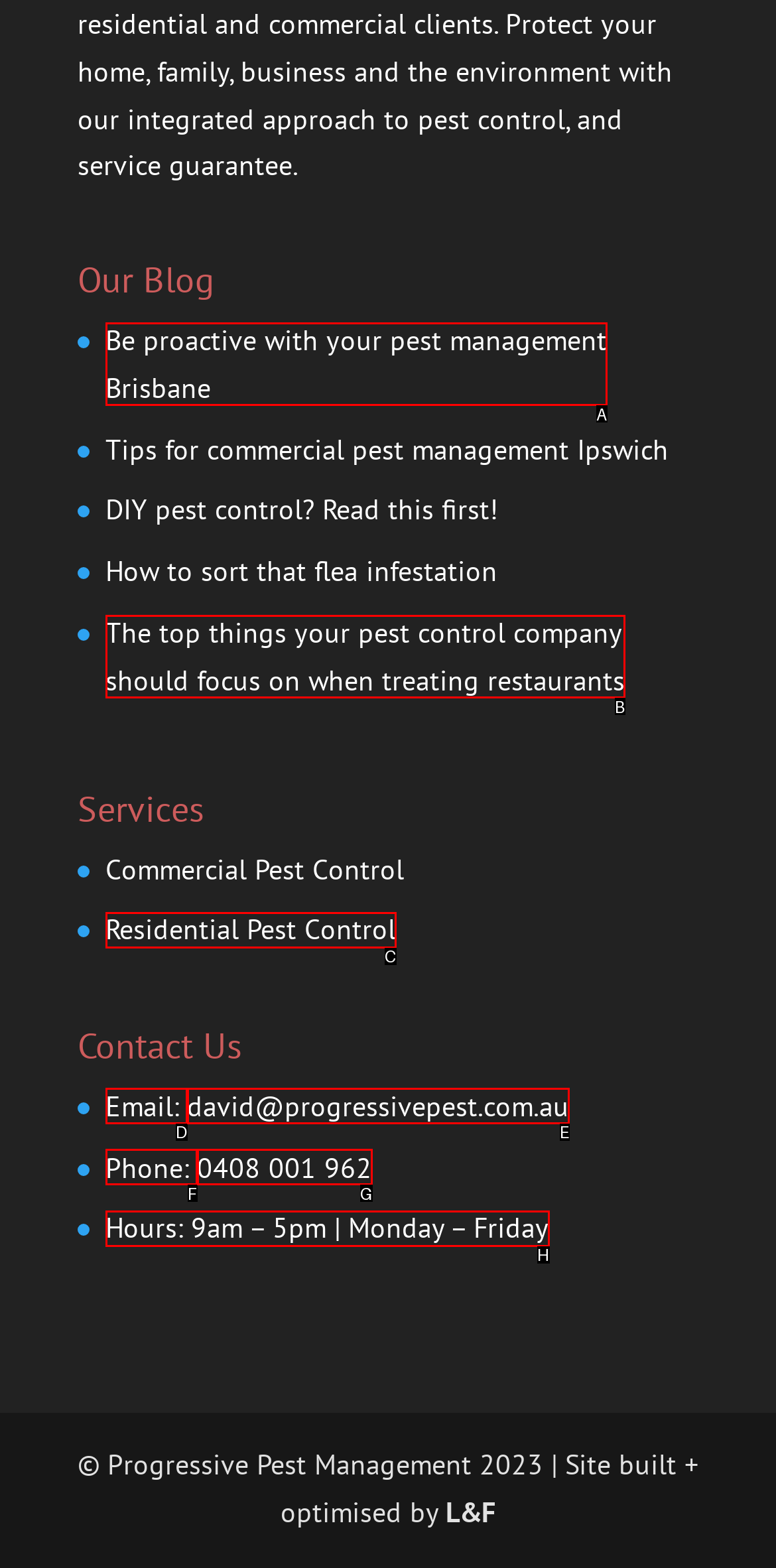Match the HTML element to the description: 0408 001 962. Respond with the letter of the correct option directly.

G